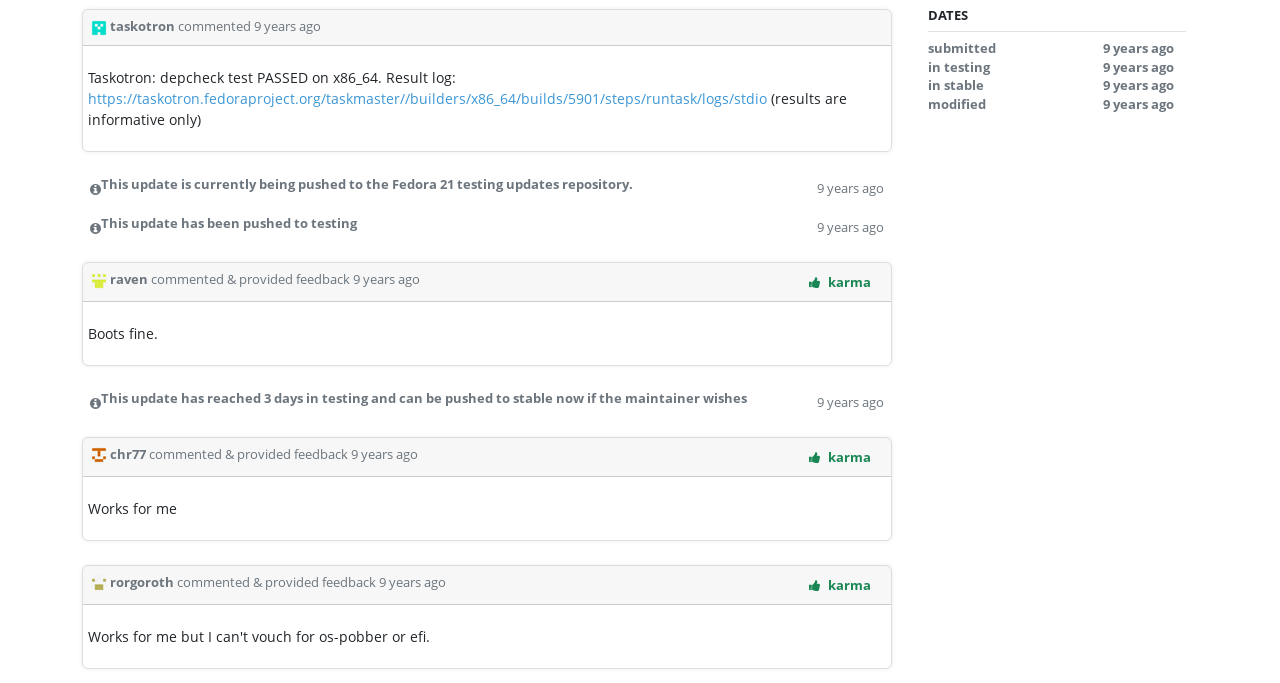Locate the bounding box of the UI element with the following description: "chr77".

[0.071, 0.653, 0.116, 0.677]